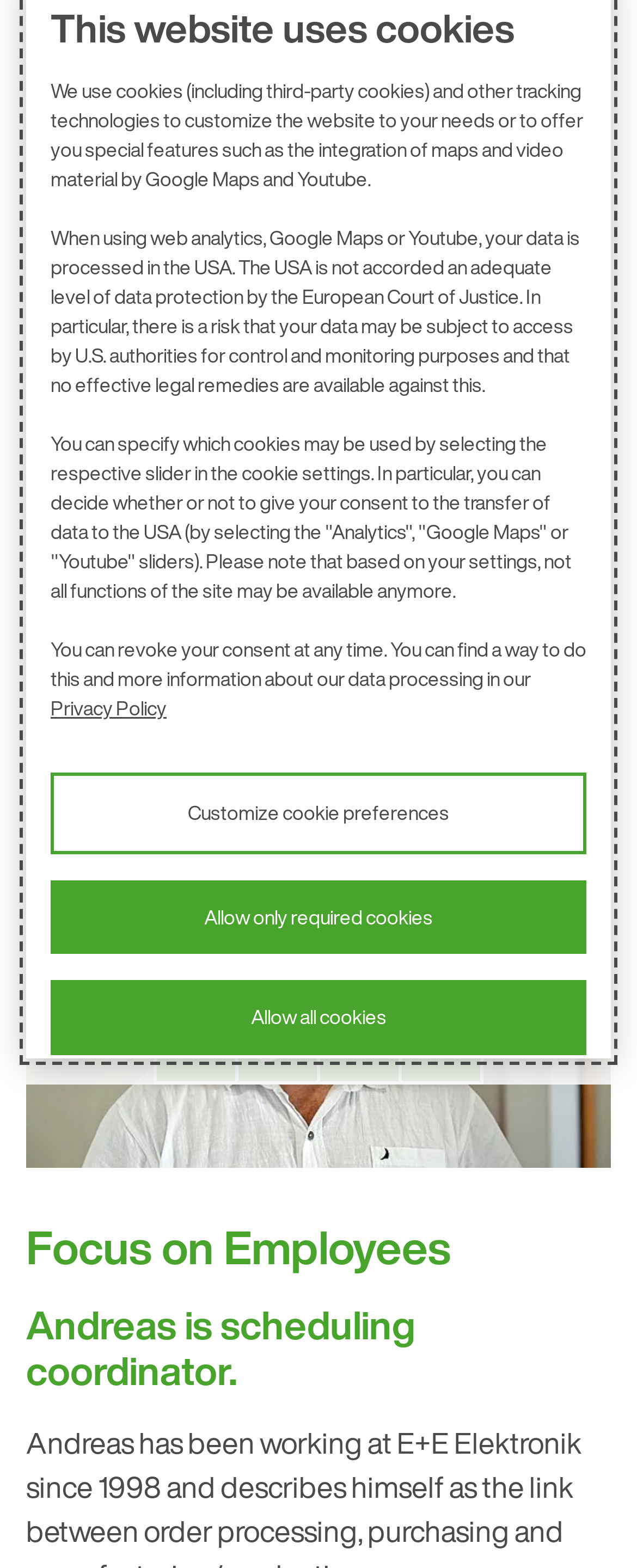What is the purpose of the 'Customize cookie preferences' button?
Carefully analyze the image and provide a detailed answer to the question.

I found the purpose of the button by looking at the context in which it appears, which is related to cookie settings and data processing. The button is likely used to customize the cookie settings according to the user's preferences.